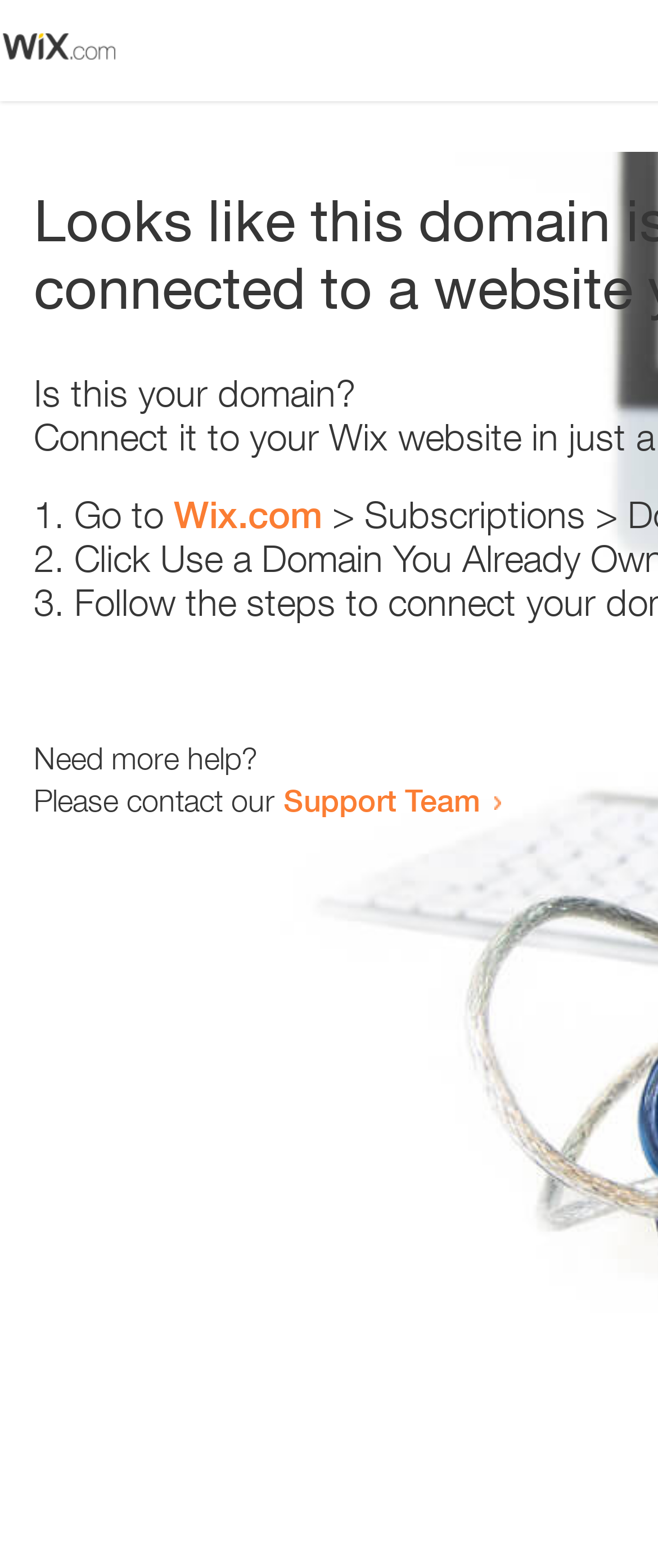Find the bounding box coordinates for the UI element whose description is: "Support Team". The coordinates should be four float numbers between 0 and 1, in the format [left, top, right, bottom].

[0.431, 0.498, 0.731, 0.522]